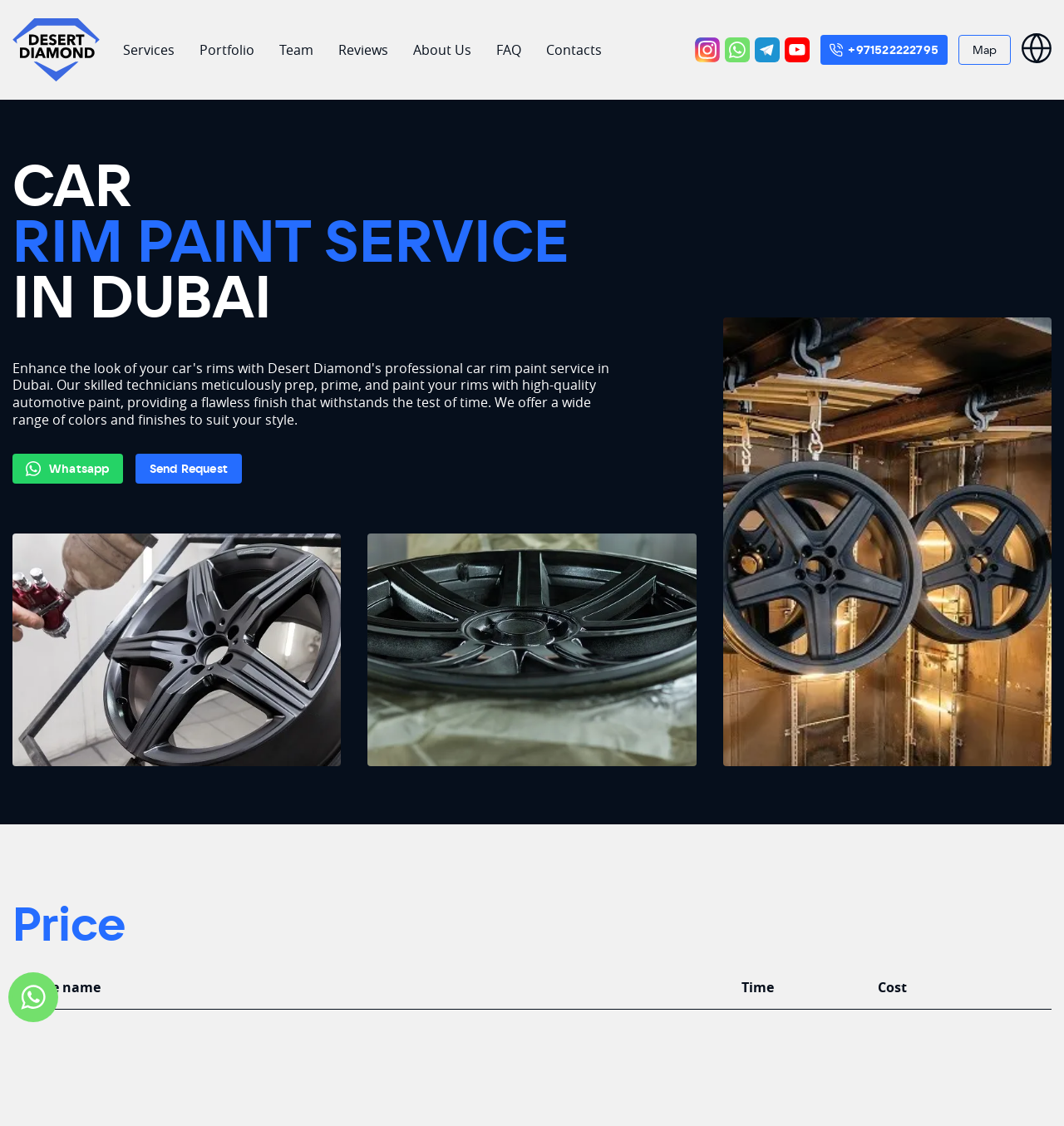Based on the element description: "Portfolio", identify the bounding box coordinates for this UI element. The coordinates must be four float numbers between 0 and 1, listed as [left, top, right, bottom].

[0.176, 0.029, 0.251, 0.059]